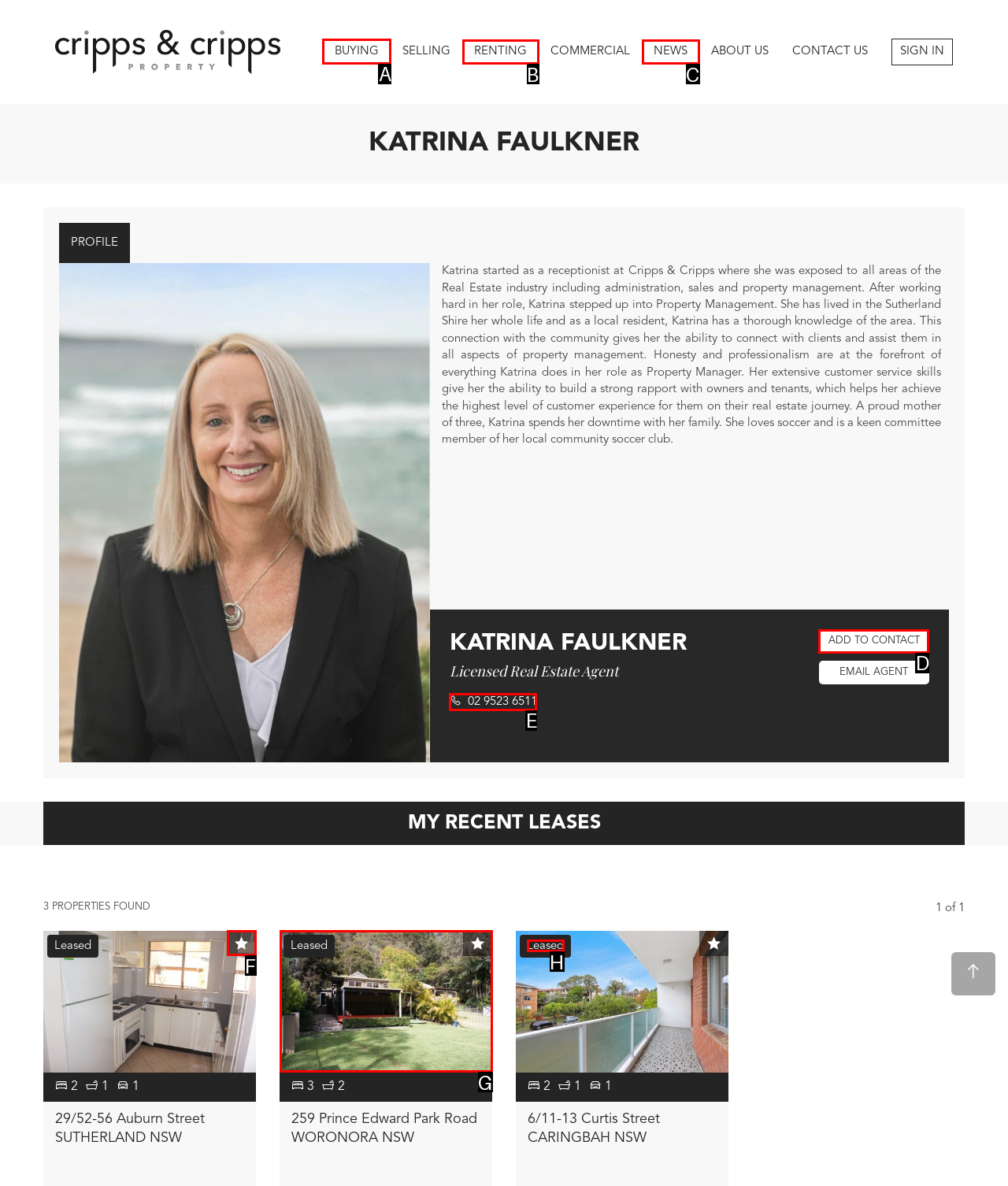Tell me which one HTML element I should click to complete this task: Click on BUYING Answer with the option's letter from the given choices directly.

A